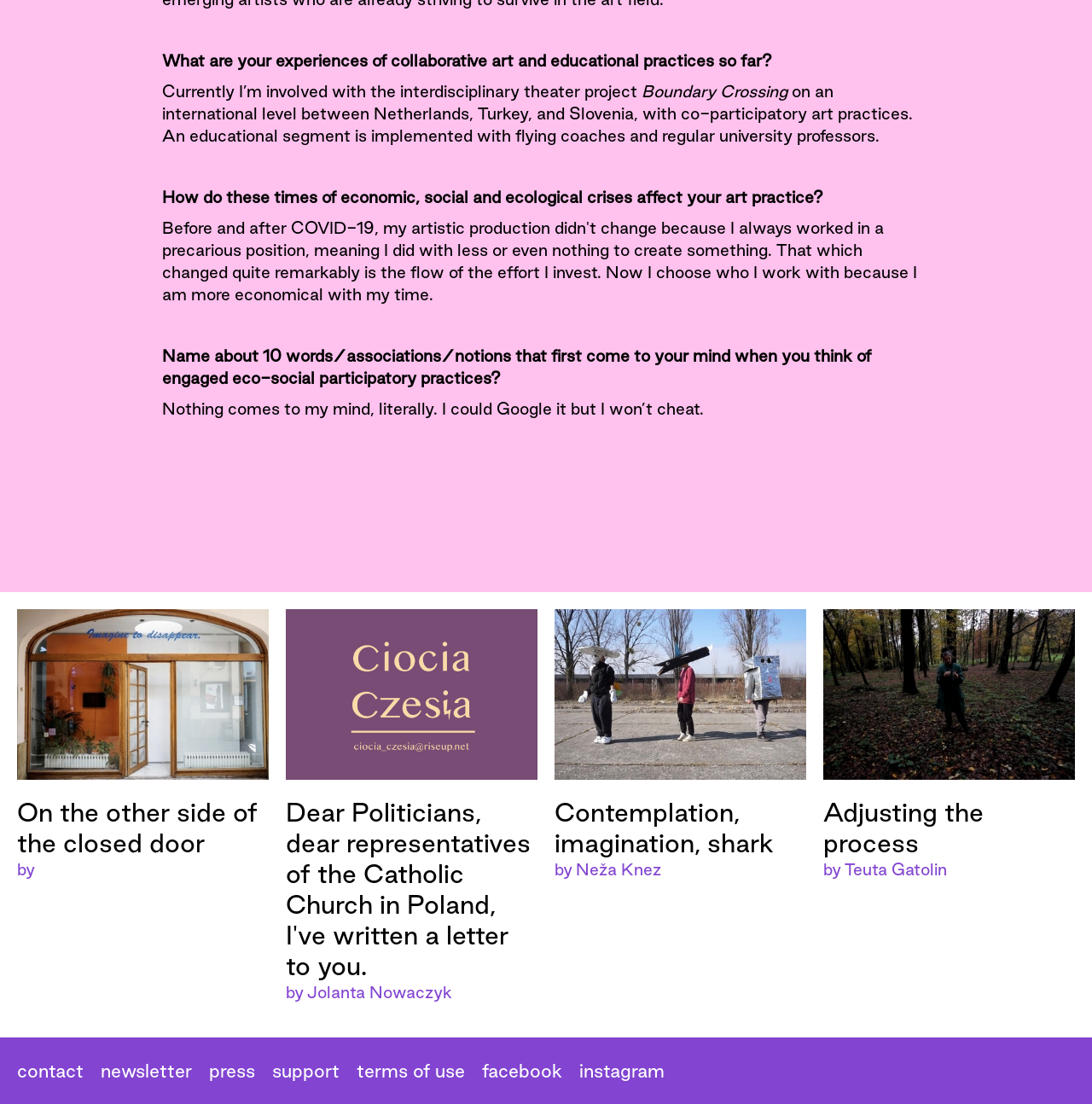Indicate the bounding box coordinates of the element that needs to be clicked to satisfy the following instruction: "Check the terms of use". The coordinates should be four float numbers between 0 and 1, i.e., [left, top, right, bottom].

[0.327, 0.955, 0.441, 0.985]